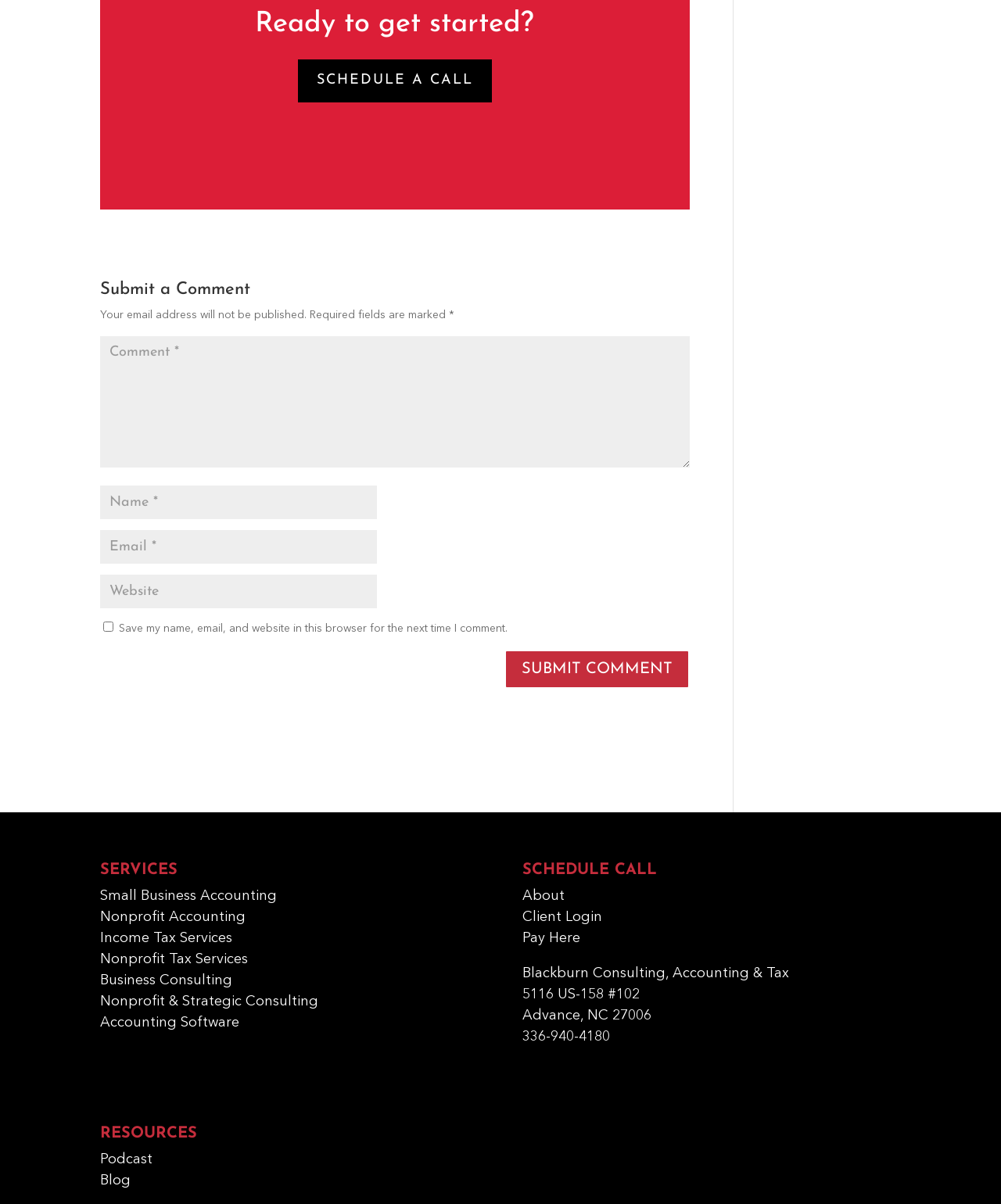Please identify the bounding box coordinates of the region to click in order to complete the given instruction: "Learn more about nonprofit accounting". The coordinates should be four float numbers between 0 and 1, i.e., [left, top, right, bottom].

[0.1, 0.756, 0.245, 0.767]